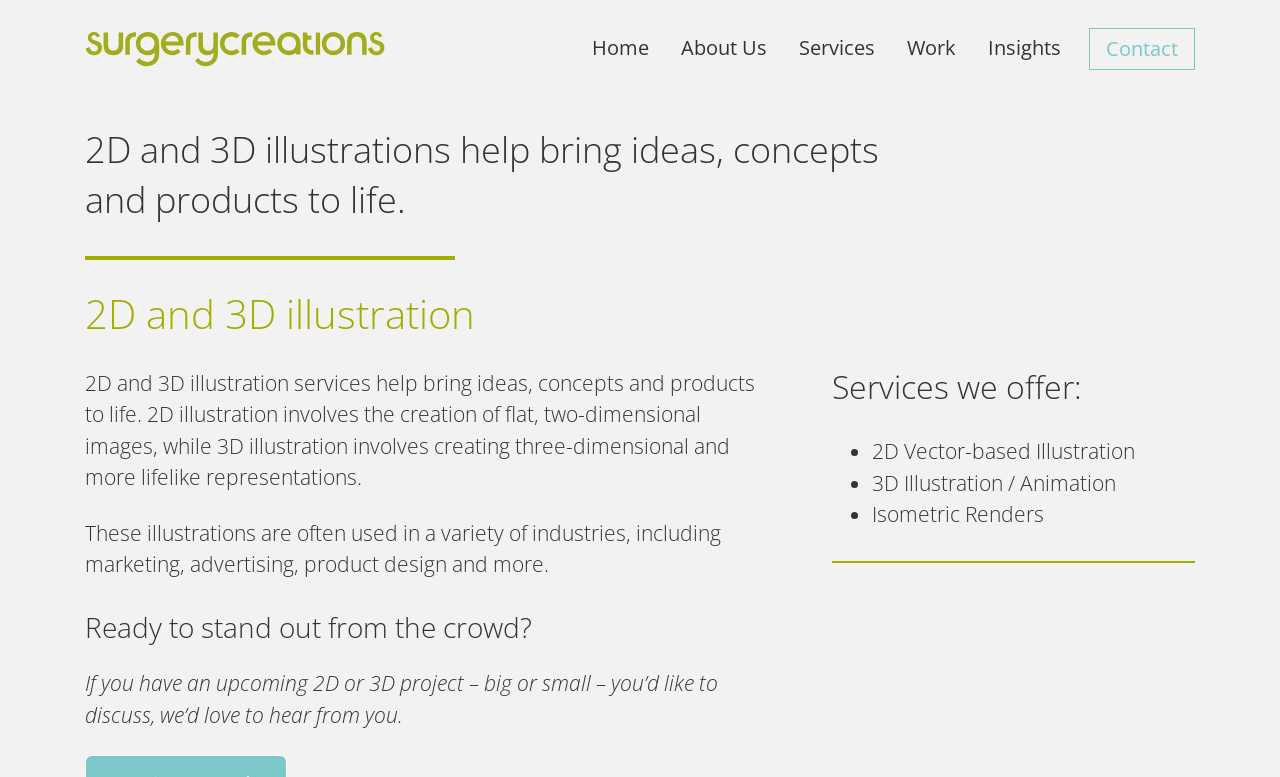Give an in-depth explanation of the webpage layout and content.

This webpage is about 2D and 3D illustration services offered by Surgerycreations Ltd. At the top left corner, there is a link to return to the homepage, accompanied by a small image. Next to it, there is a main navigation menu with six links: Home, About Us, Services, Work, Insights, and Contact.

Below the navigation menu, there is a brief introduction to 2D and 3D illustrations, stating that they help bring ideas, concepts, and products to life. This text is followed by a horizontal separator line. 

The main content of the page is divided into two sections. On the left side, there is a heading "2D and 3D illustration" followed by a detailed description of the services, explaining the difference between 2D and 3D illustrations and their applications in various industries. 

On the right side, there is a section with a heading "Ready to stand out from the crowd?" followed by a call-to-action text, encouraging visitors to discuss their upcoming projects. Below this section, there is a list of services offered, including 2D Vector-based Illustration, 3D Illustration / Animation, and Isometric Renders, each marked with a bullet point.